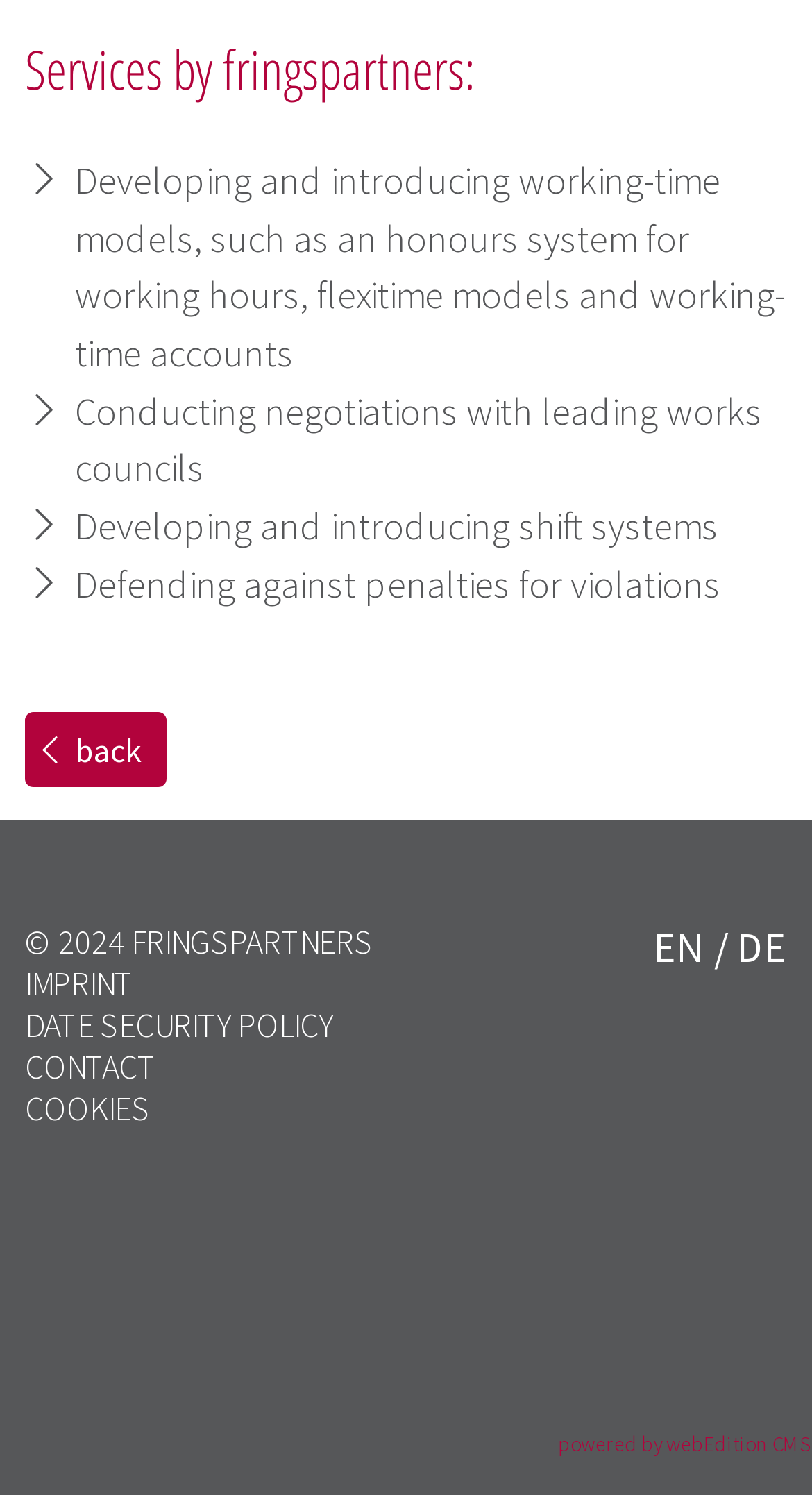Observe the image and answer the following question in detail: What is the company name?

I found the company name 'FRINGSPARTNERS' in the copyright text '© 2024 FRINGSPARTNERS' at the bottom of the webpage.